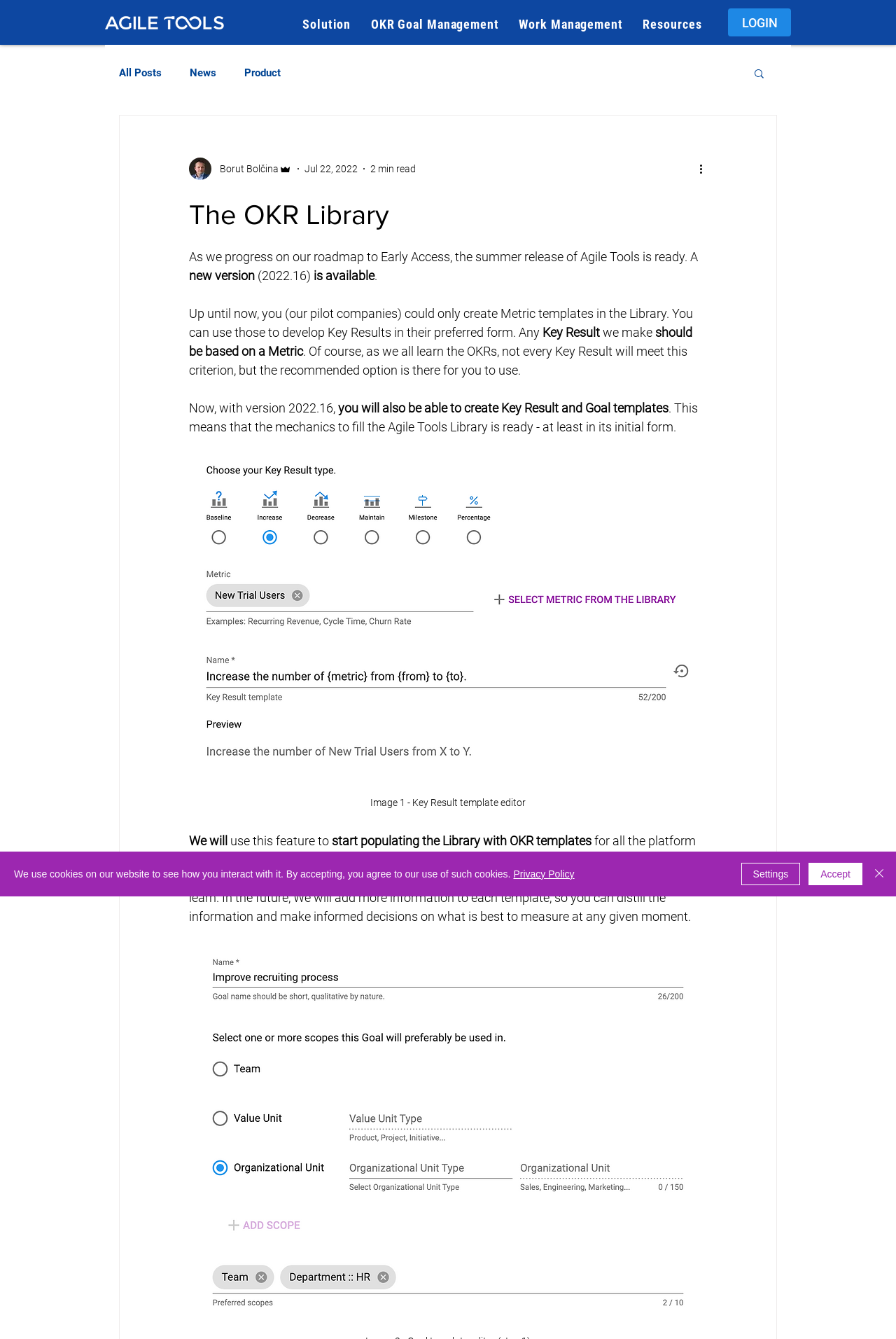Please provide the bounding box coordinates for the UI element as described: "Accept". The coordinates must be four floats between 0 and 1, represented as [left, top, right, bottom].

[0.902, 0.644, 0.962, 0.661]